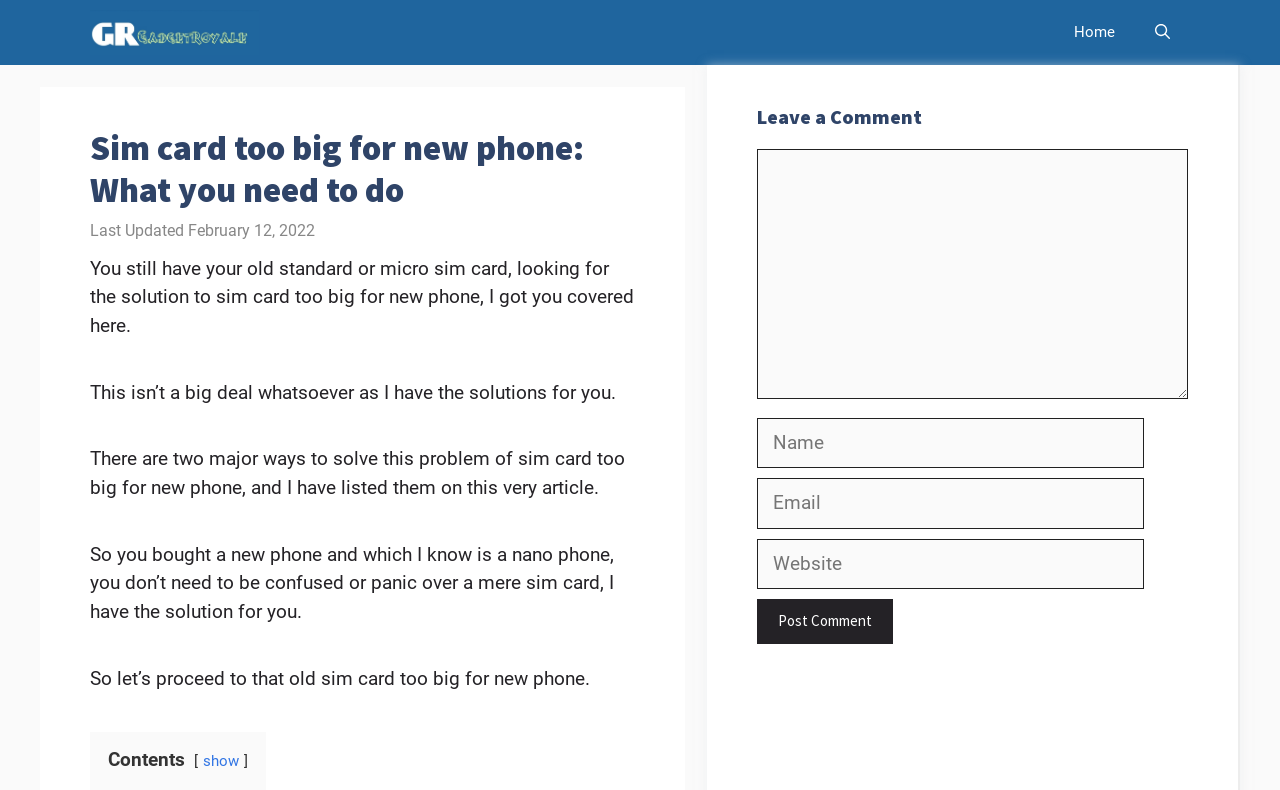Find the bounding box of the UI element described as follows: "show".

[0.159, 0.951, 0.187, 0.974]